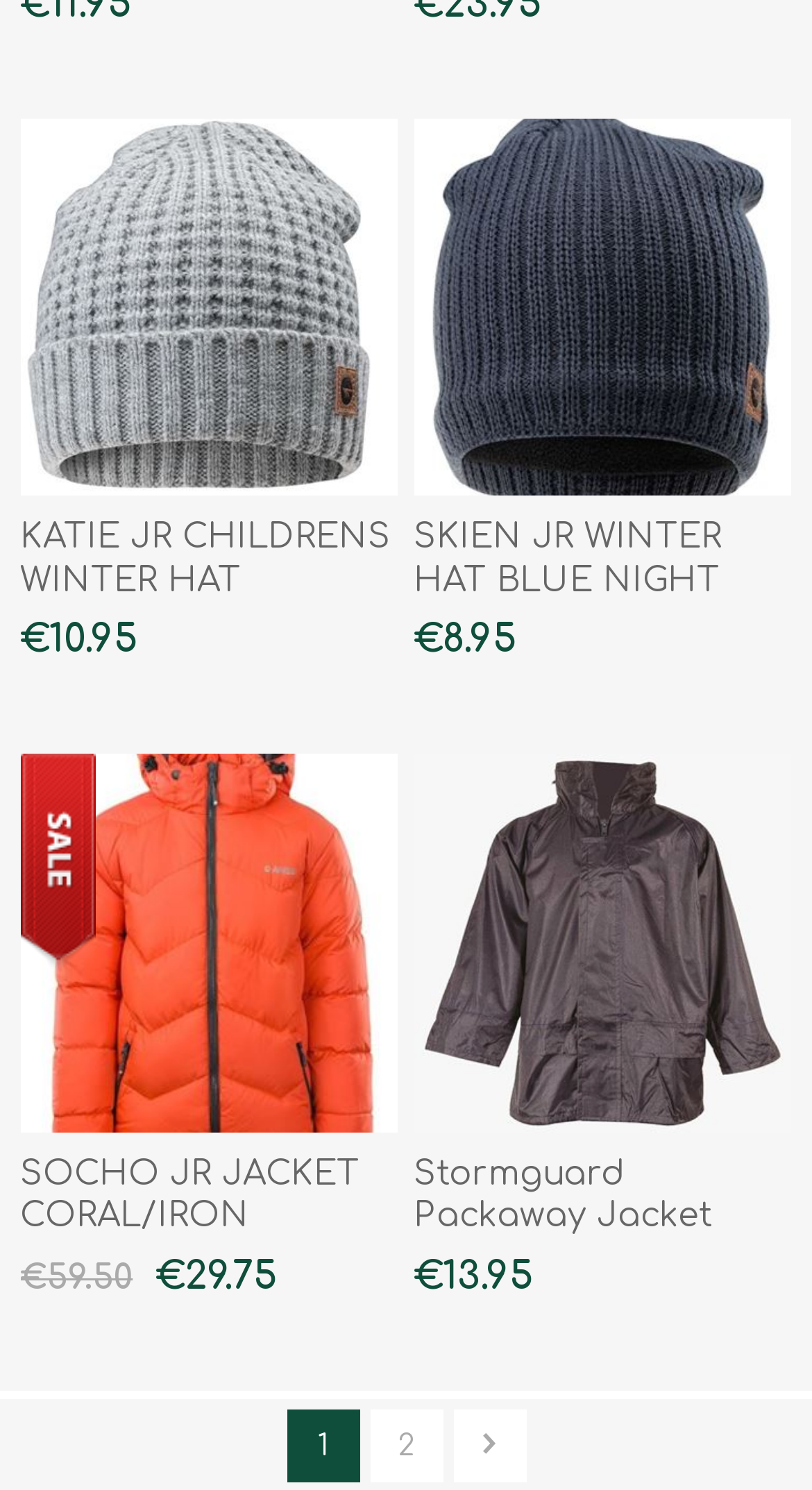Use the details in the image to answer the question thoroughly: 
What is the most expensive product on this page?

I compared the prices of all the products on the page and found that the SOCHO JR JACKET CORAL/IRON has the highest price of €59.50.